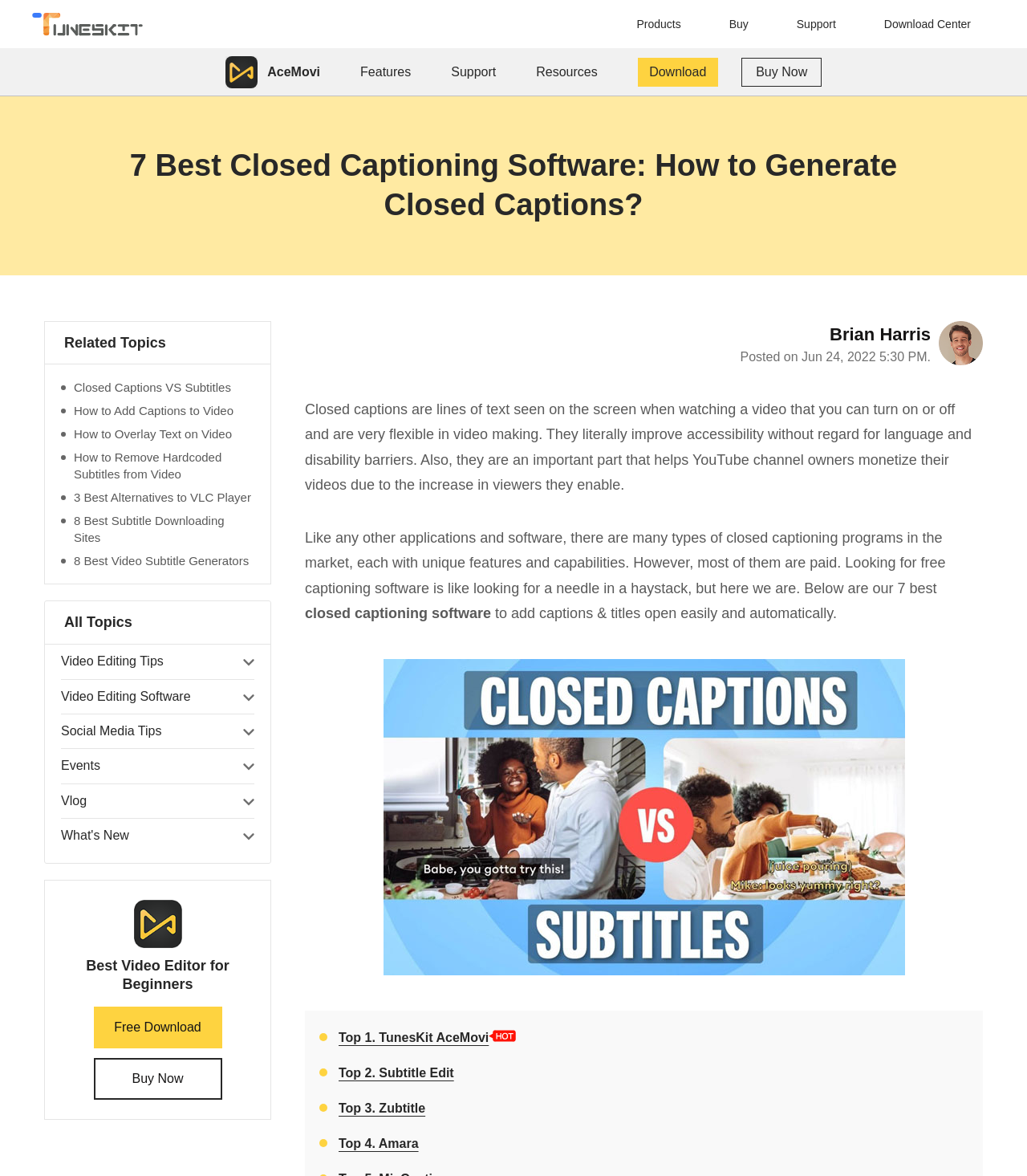Please respond in a single word or phrase: 
How many links are there in the 'Related Topics' section?

7